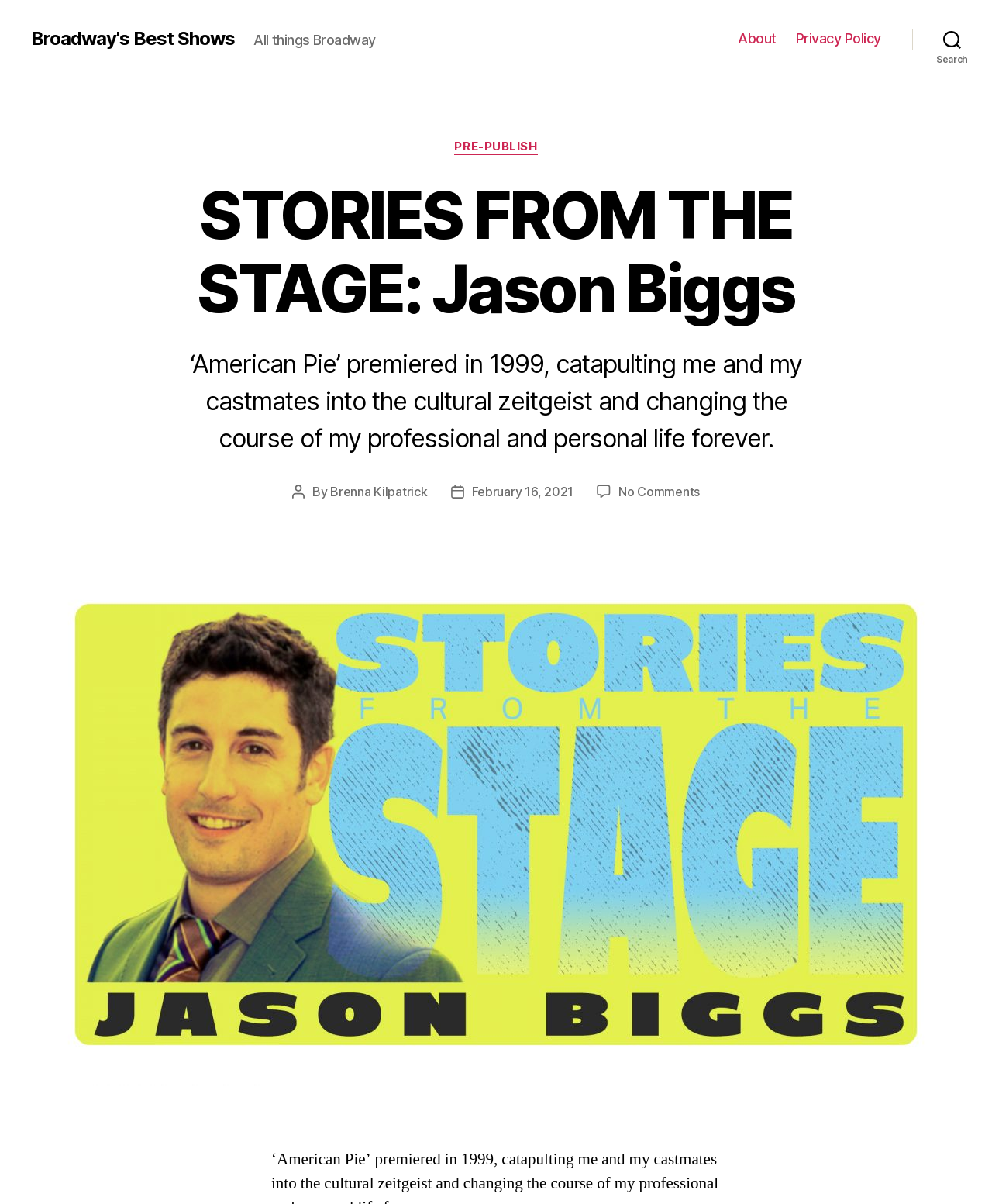Please identify the bounding box coordinates of the clickable region that I should interact with to perform the following instruction: "Click on the 'About' link". The coordinates should be expressed as four float numbers between 0 and 1, i.e., [left, top, right, bottom].

[0.744, 0.025, 0.783, 0.039]